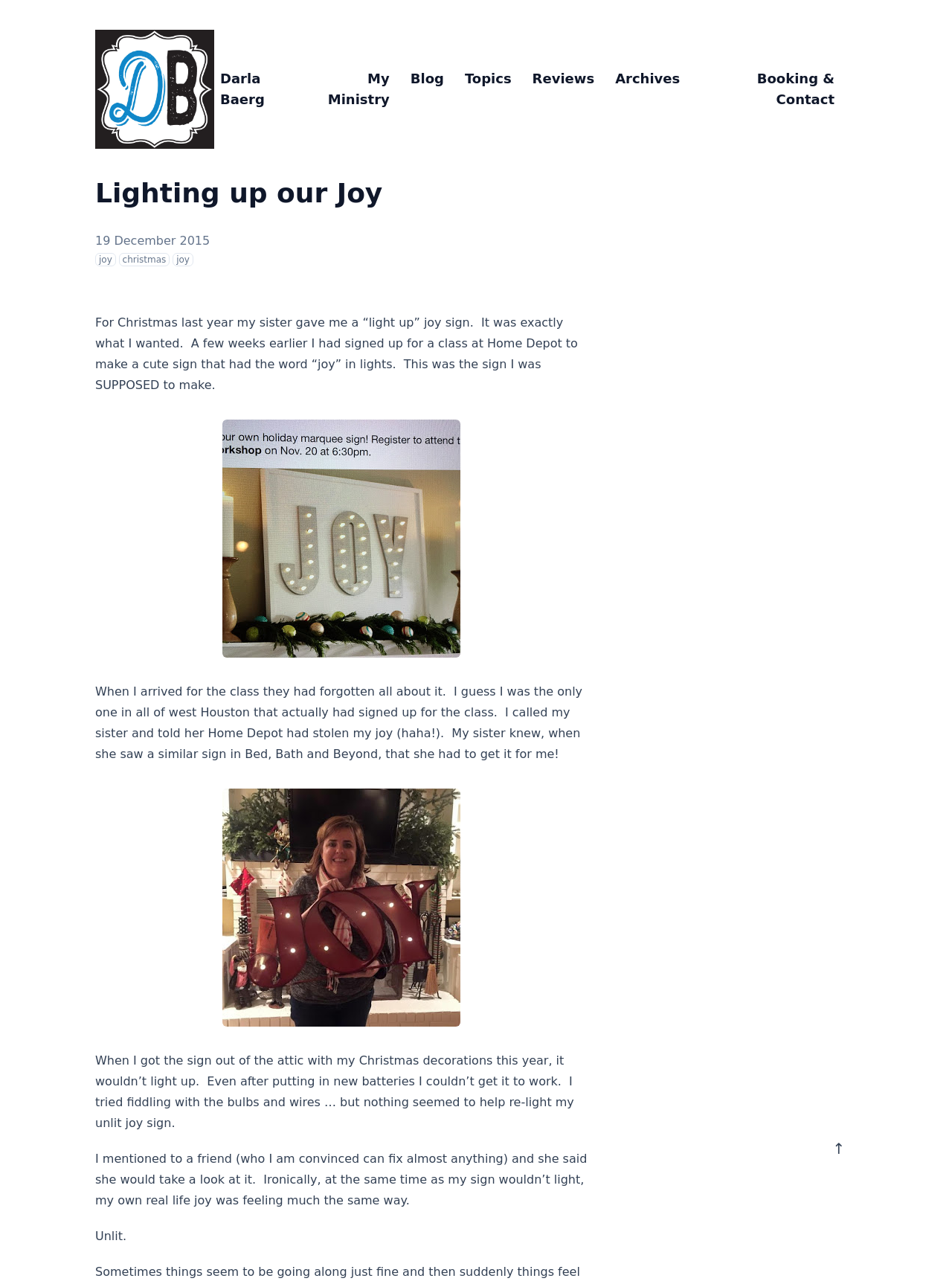Using the format (top-left x, top-left y, bottom-right x, bottom-right y), and given the element description, identify the bounding box coordinates within the screenshot: My Ministry

[0.344, 0.055, 0.409, 0.083]